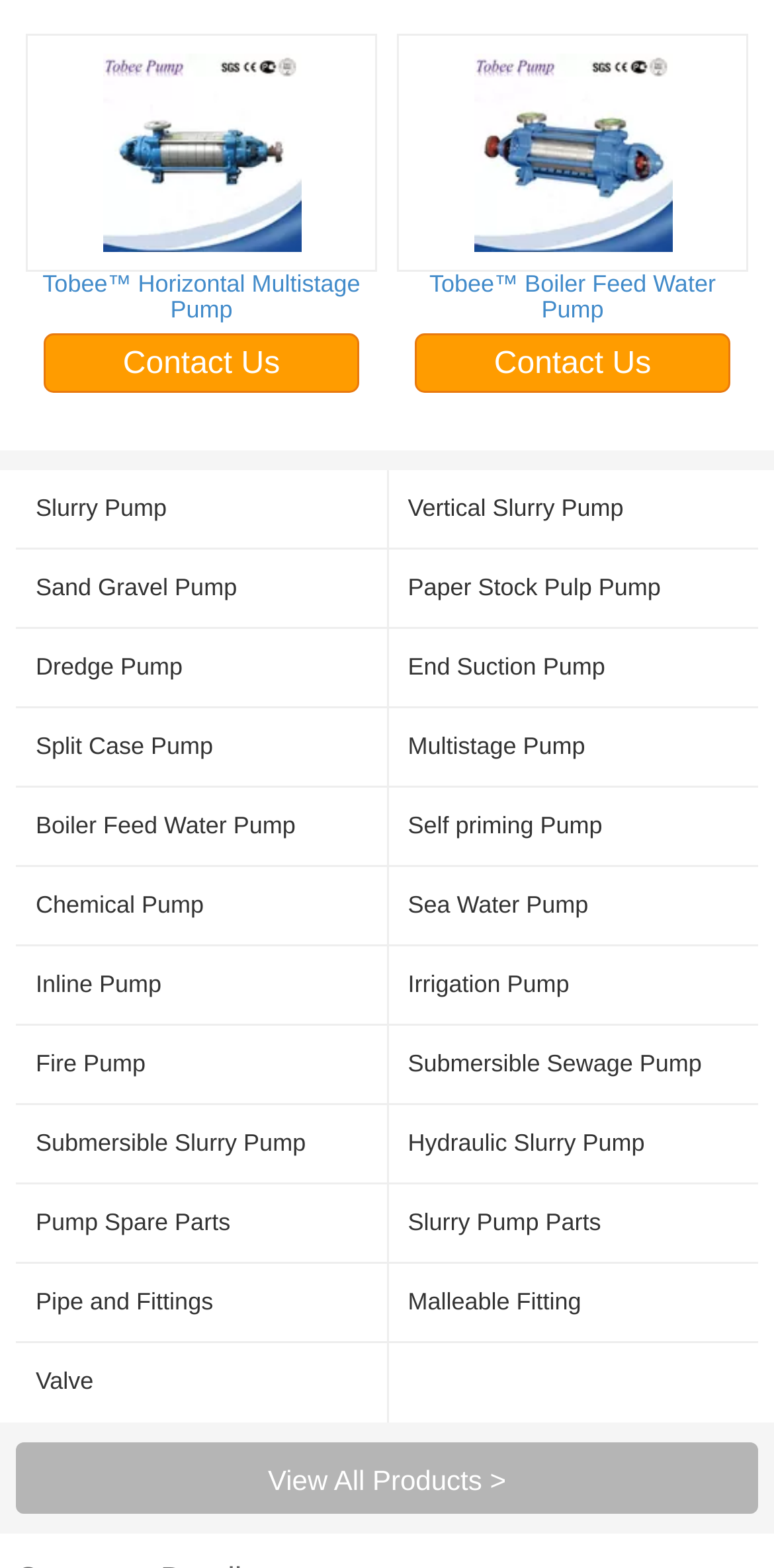Please give a concise answer to this question using a single word or phrase: 
How many types of pumps are listed in the table?

16